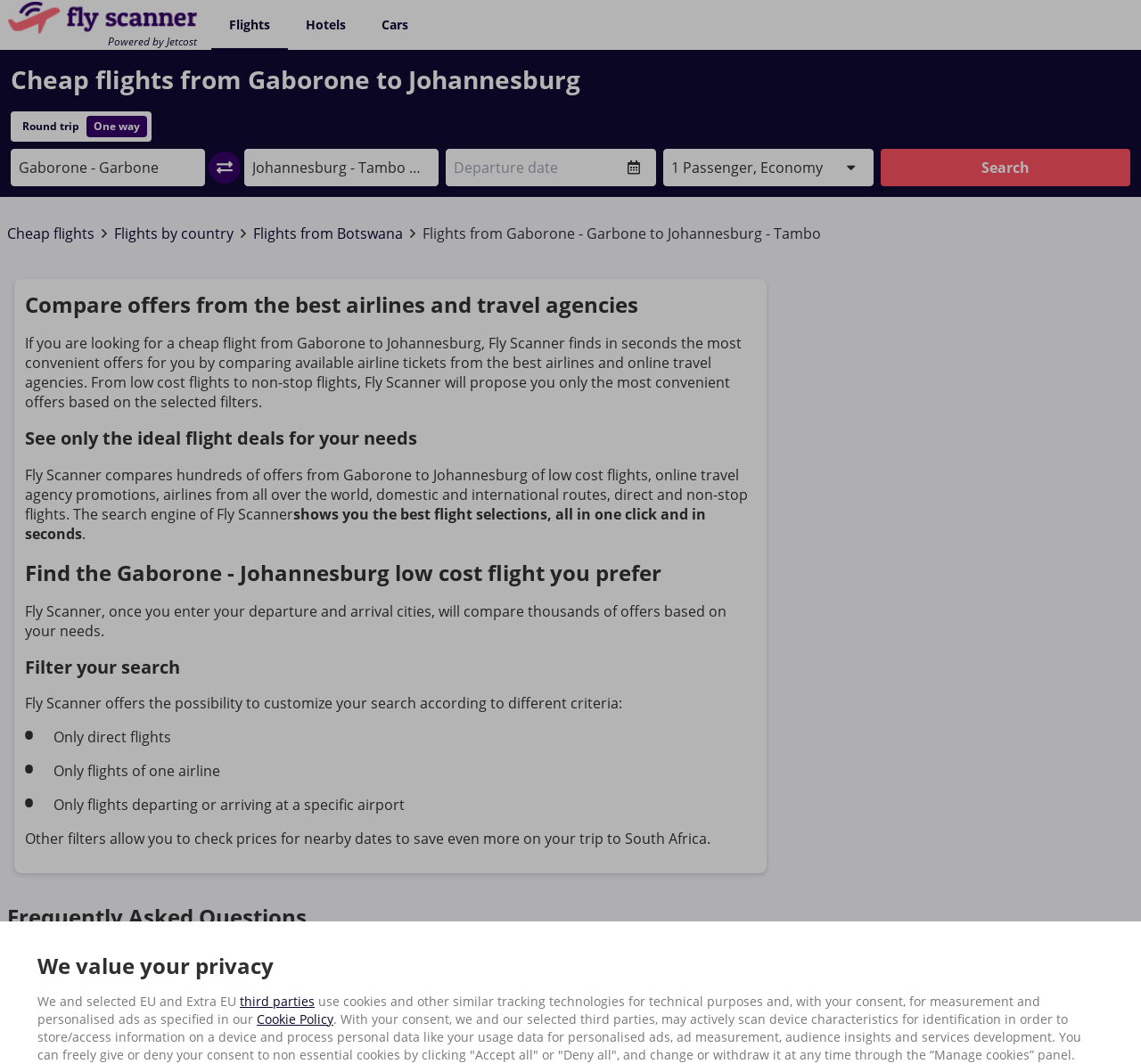Determine the bounding box coordinates of the UI element described below. Use the format (top-left x, top-left y, bottom-right x, bottom-right y) with floating point numbers between 0 and 1: Cookie Policy

[0.225, 0.95, 0.292, 0.966]